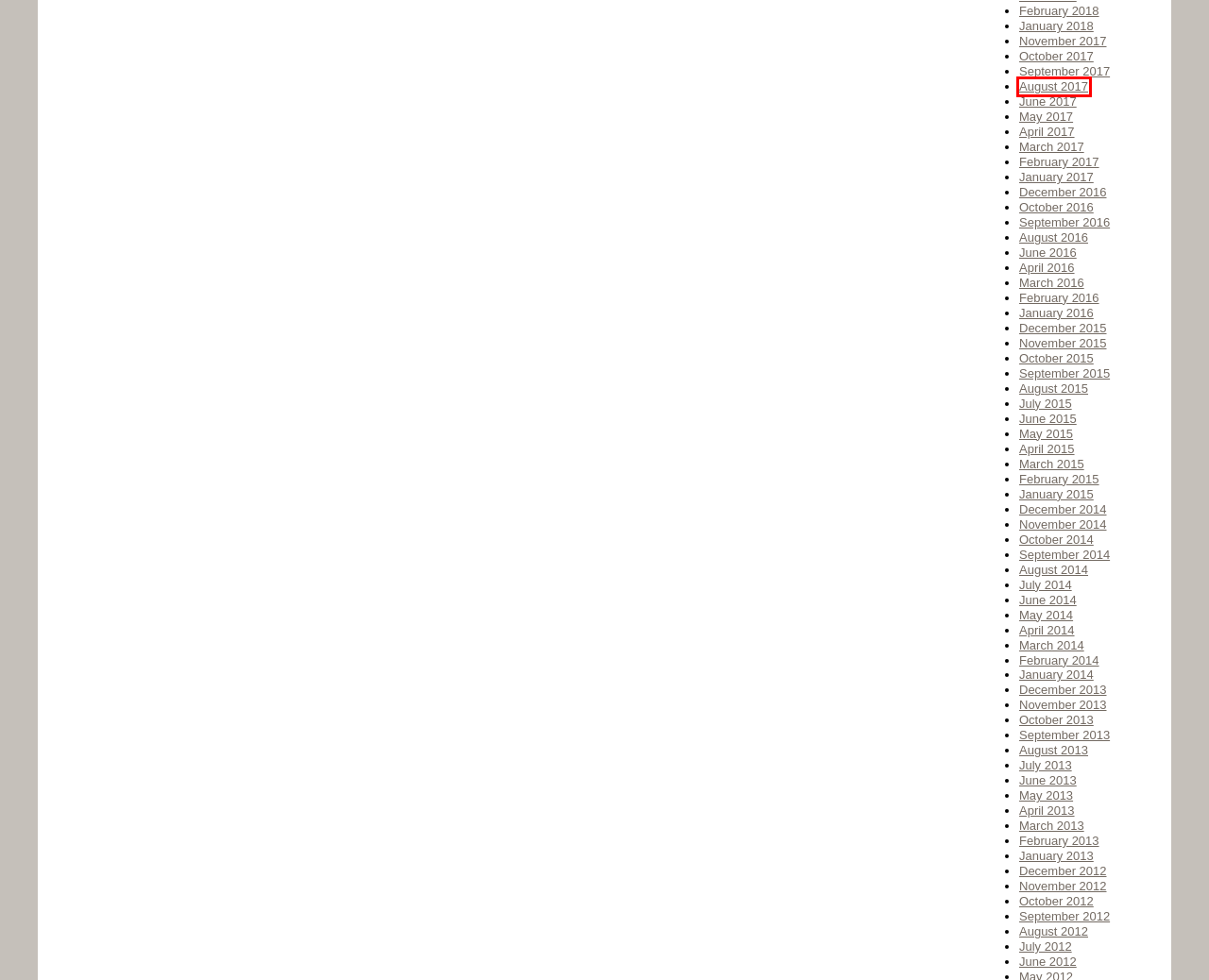A screenshot of a webpage is given with a red bounding box around a UI element. Choose the description that best matches the new webpage shown after clicking the element within the red bounding box. Here are the candidates:
A. February 2018 | Investor Protection
B. August 2012 | Investor Protection
C. February 2013 | Investor Protection
D. May 2013 | Investor Protection
E. August 2017 | Investor Protection
F. March 2015 | Investor Protection
G. February 2017 | Investor Protection
H. January 2016 | Investor Protection

E